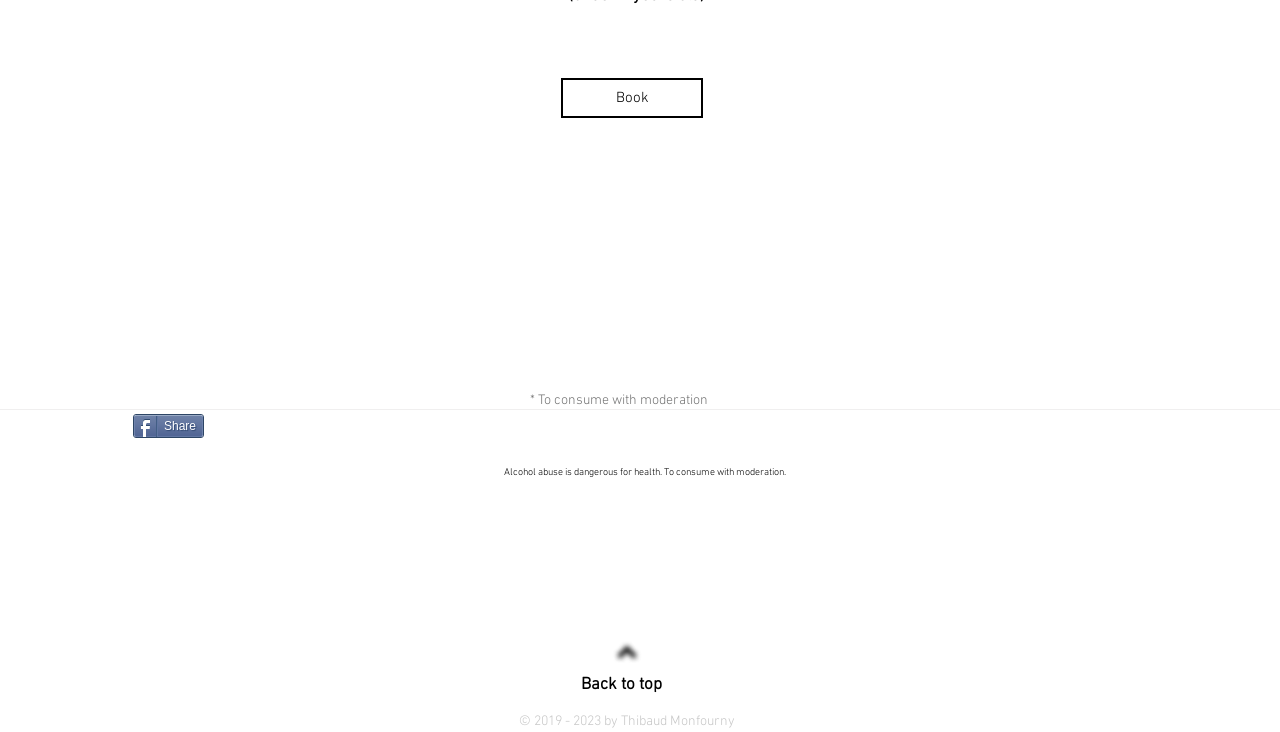Please give a concise answer to this question using a single word or phrase: 
What is the text above the 'Share' button?

To consume with moderation